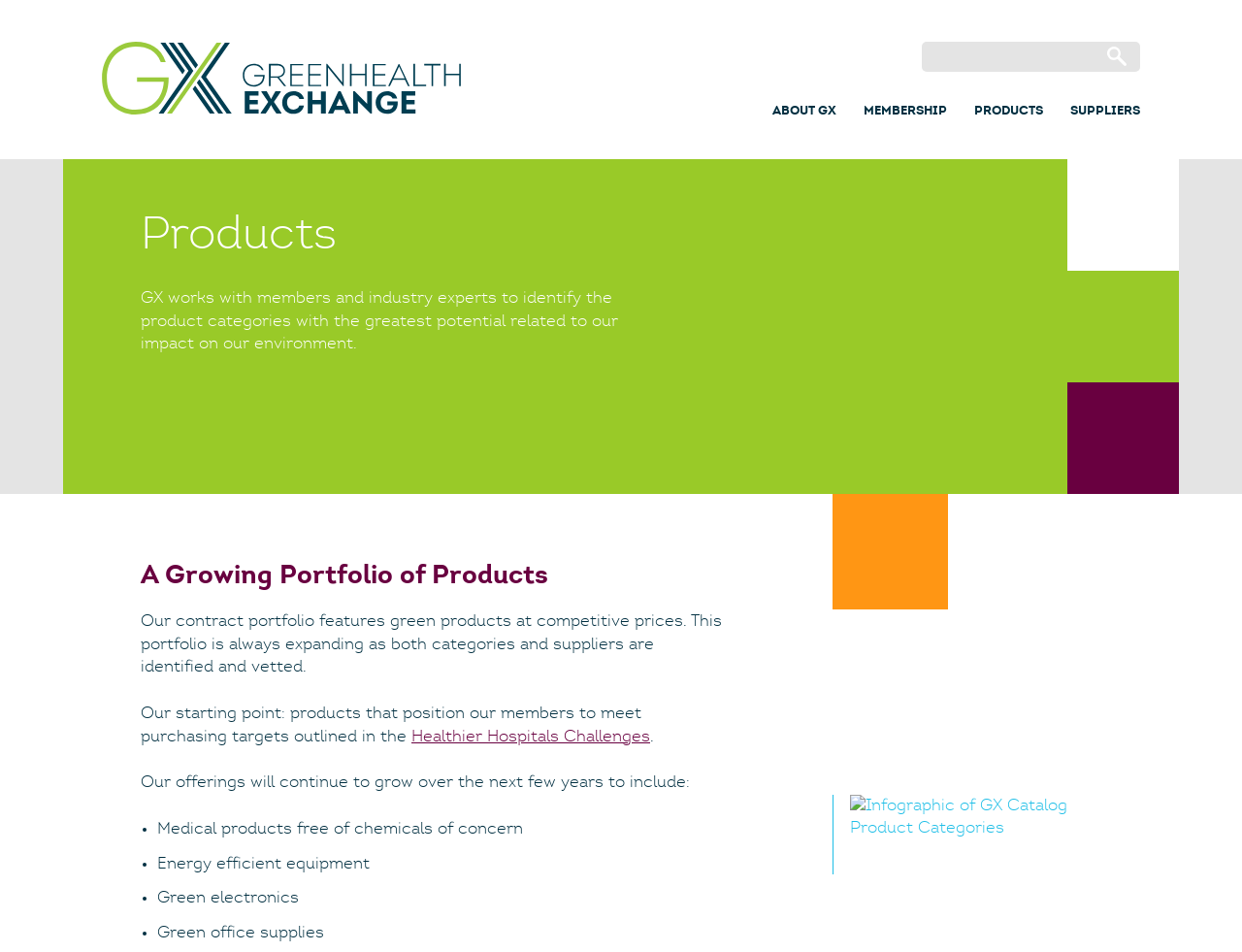How many product categories are mentioned?
Refer to the screenshot and deliver a thorough answer to the question presented.

I counted the list markers and corresponding static text elements, which mentioned four product categories: Medical products free of chemicals of concern, Energy efficient equipment, Green electronics, and Green office supplies.